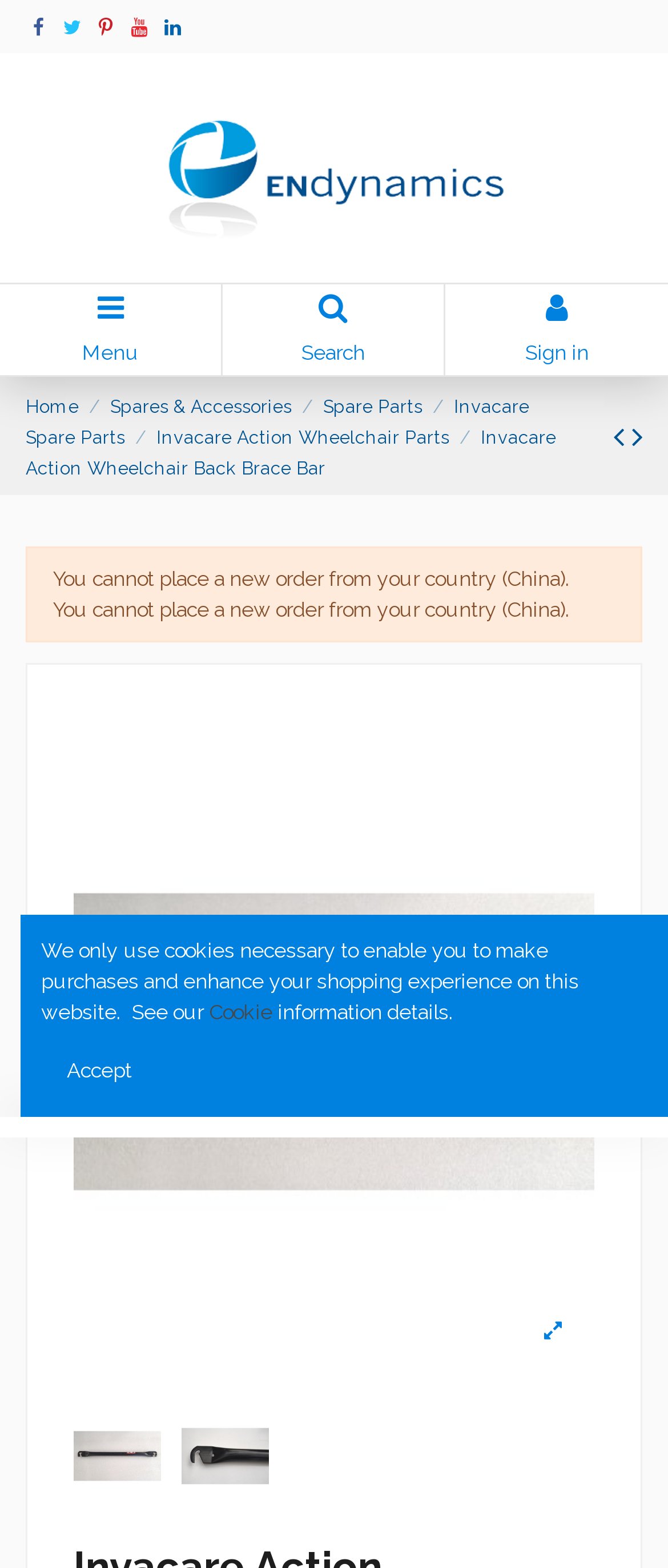Kindly provide the bounding box coordinates of the section you need to click on to fulfill the given instruction: "view Invacare Action Wheelchair Parts".

[0.234, 0.272, 0.673, 0.285]